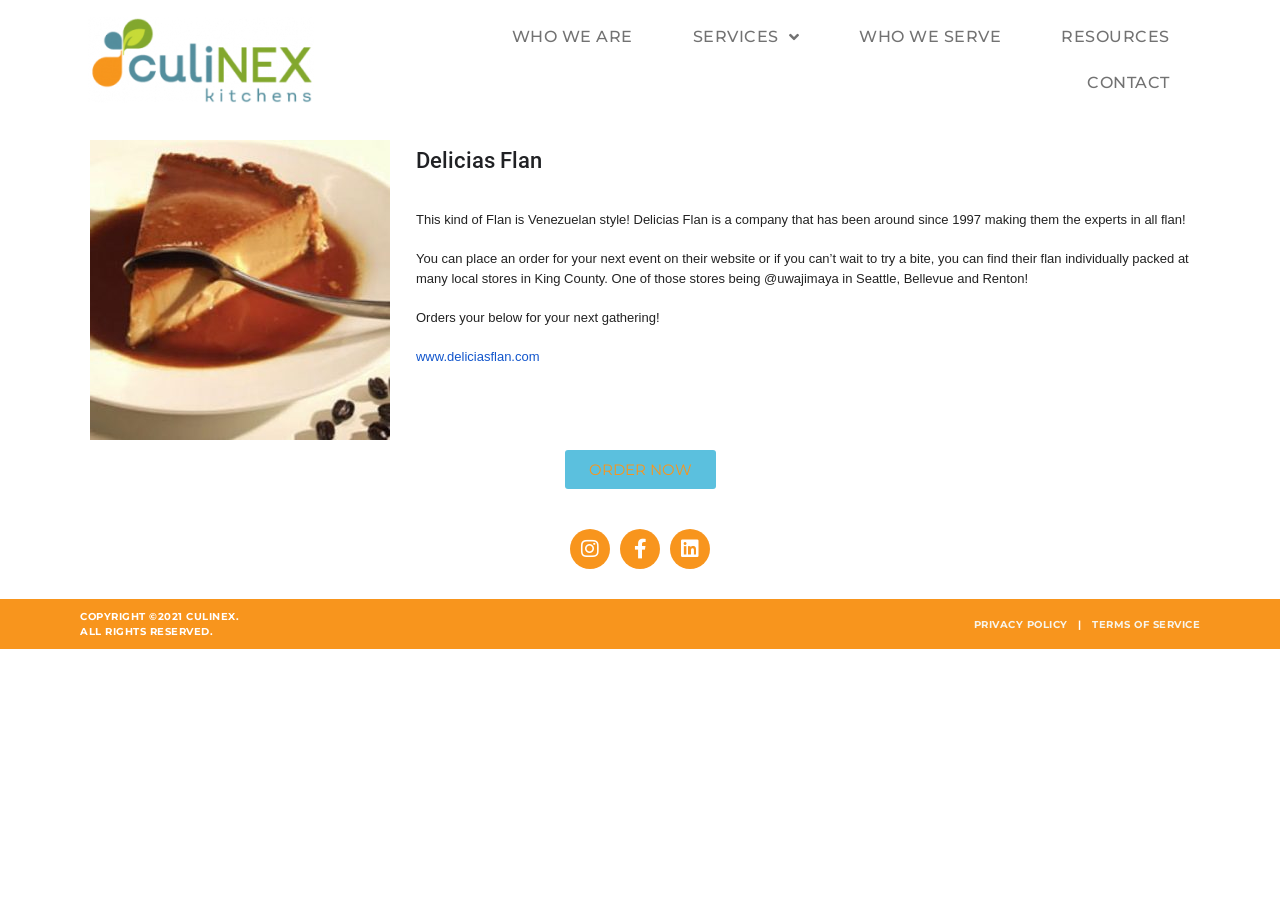What social media platforms is Delicias Flan on?
Please analyze the image and answer the question with as much detail as possible.

The webpage has links to Delicias Flan's social media profiles on Instagram, Facebook, and LinkedIn, indicating that they have a presence on these platforms.